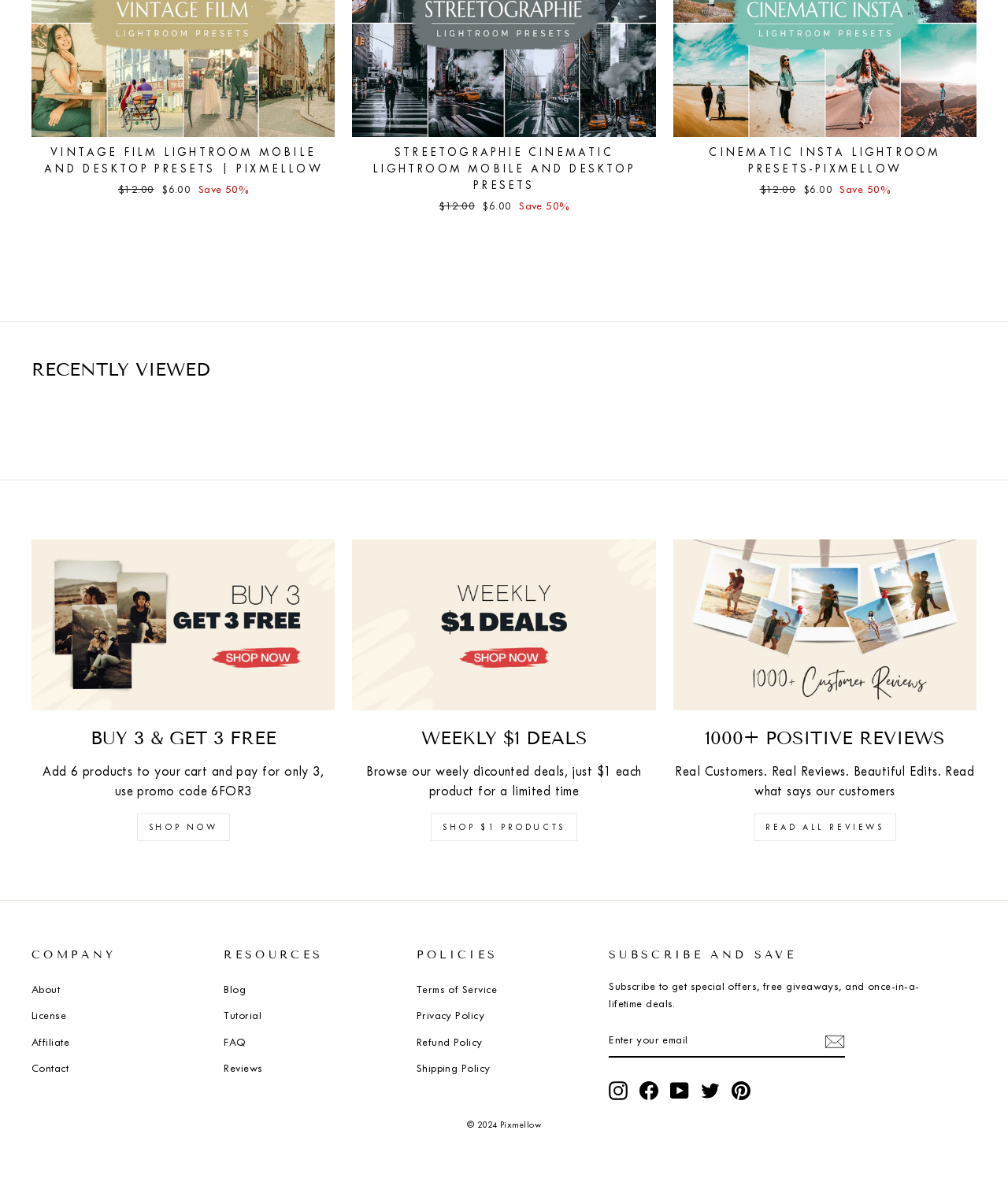Pinpoint the bounding box coordinates of the area that should be clicked to complete the following instruction: "View recently viewed products". The coordinates must be given as four float numbers between 0 and 1, i.e., [left, top, right, bottom].

[0.031, 0.299, 0.969, 0.319]